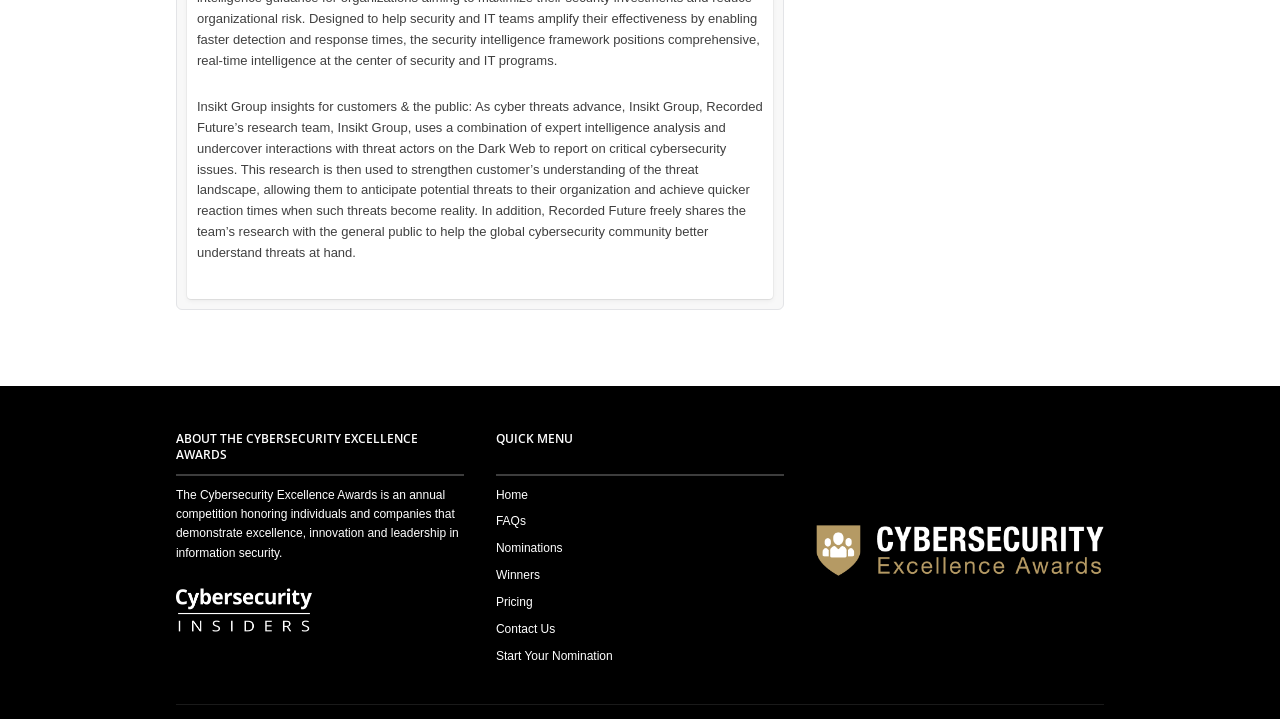What is the topic of the research conducted by Insikt Group?
Provide a short answer using one word or a brief phrase based on the image.

Cybersecurity